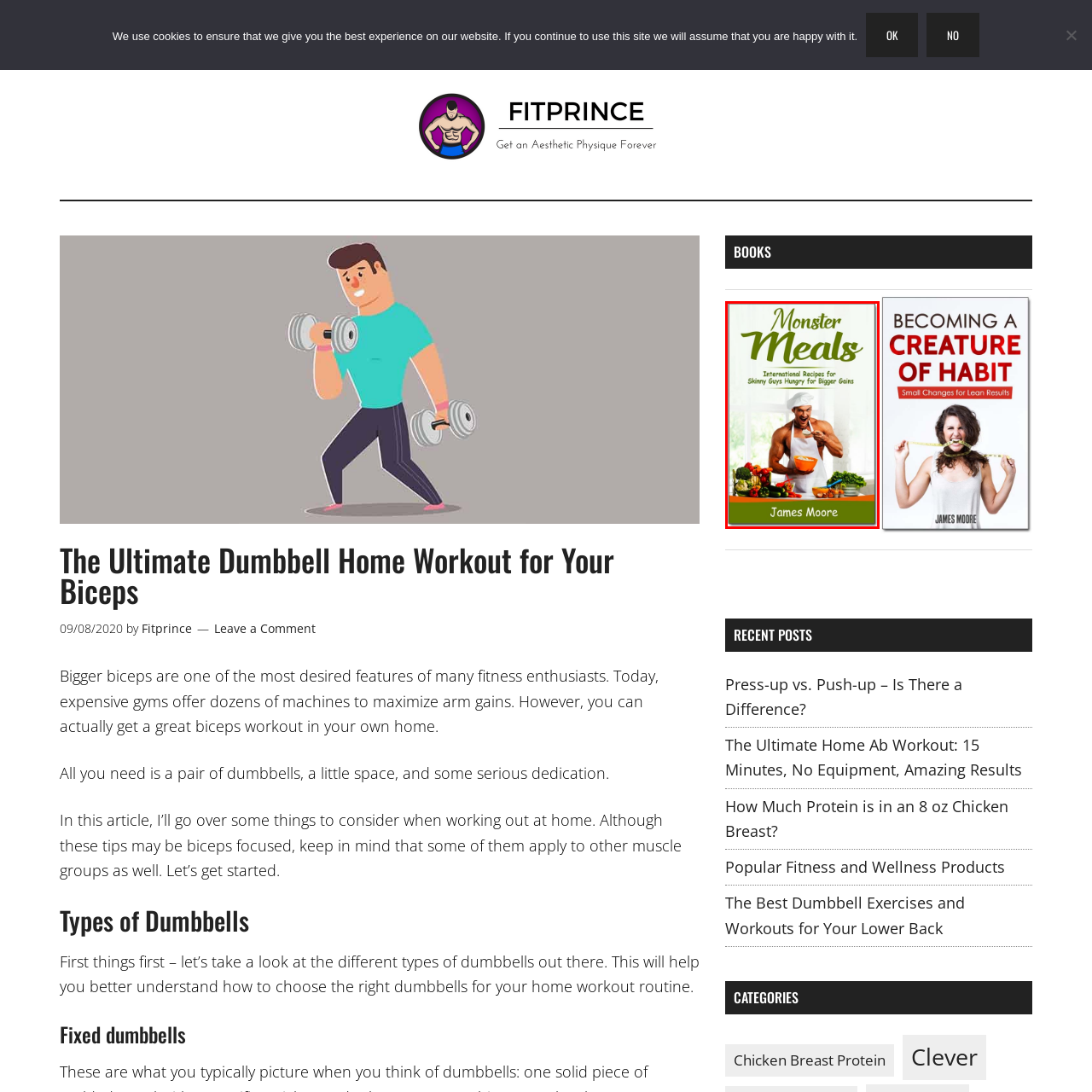What is the environment depicted on the book cover?
Carefully examine the image highlighted by the red bounding box and provide a detailed answer to the question.

The image on the book cover showcases a bright and vibrant kitchen environment, which is evident from the abundance of fresh vegetables and ingredients visible in the background. The overall atmosphere appears lively and cheerful, emphasizing the theme of healthy eating and strength-building.